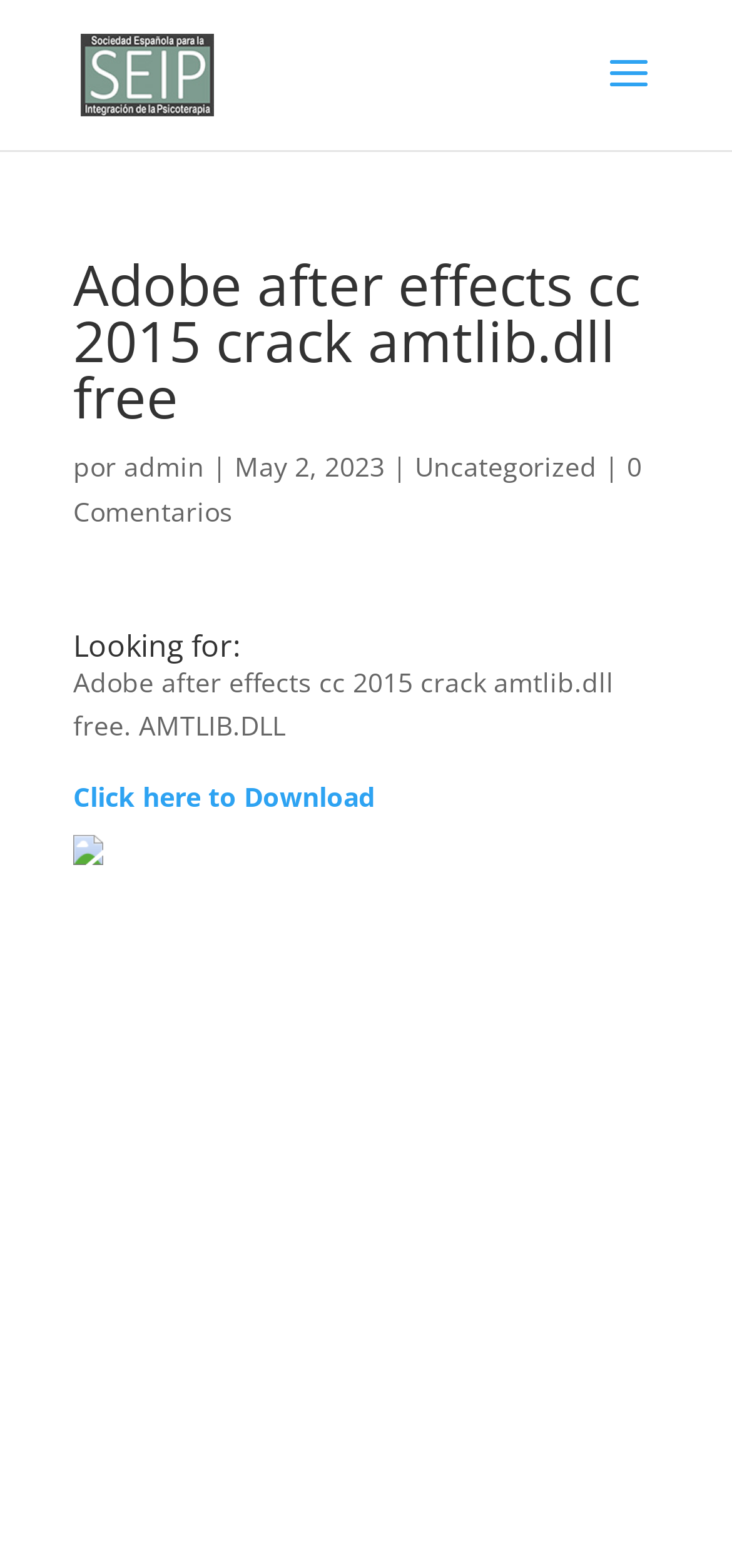Who is the author of the webpage?
Using the visual information from the image, give a one-word or short-phrase answer.

admin